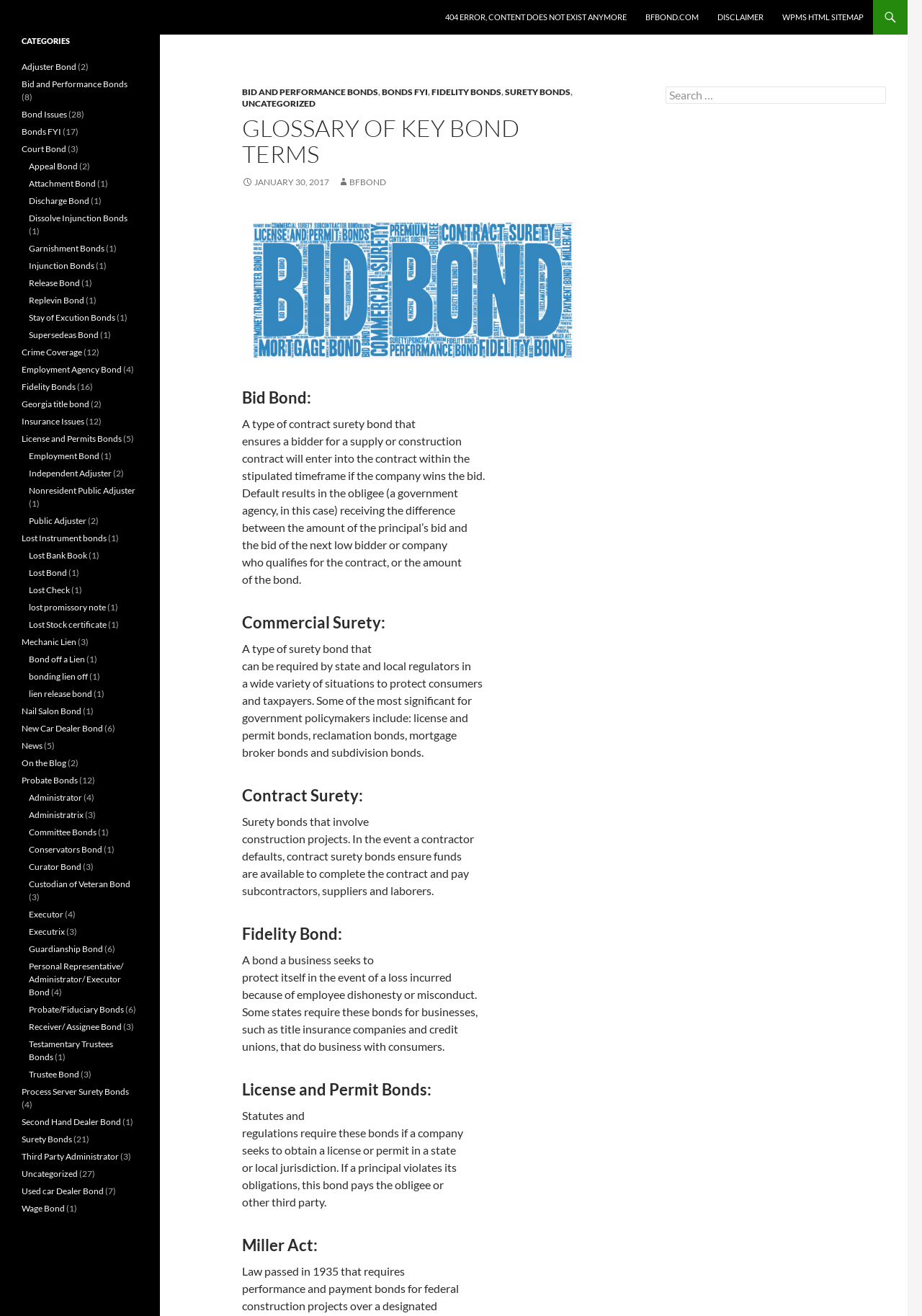Determine the bounding box coordinates for the clickable element to execute this instruction: "Go to the 'BFBOND.COM' website". Provide the coordinates as four float numbers between 0 and 1, i.e., [left, top, right, bottom].

[0.691, 0.0, 0.767, 0.026]